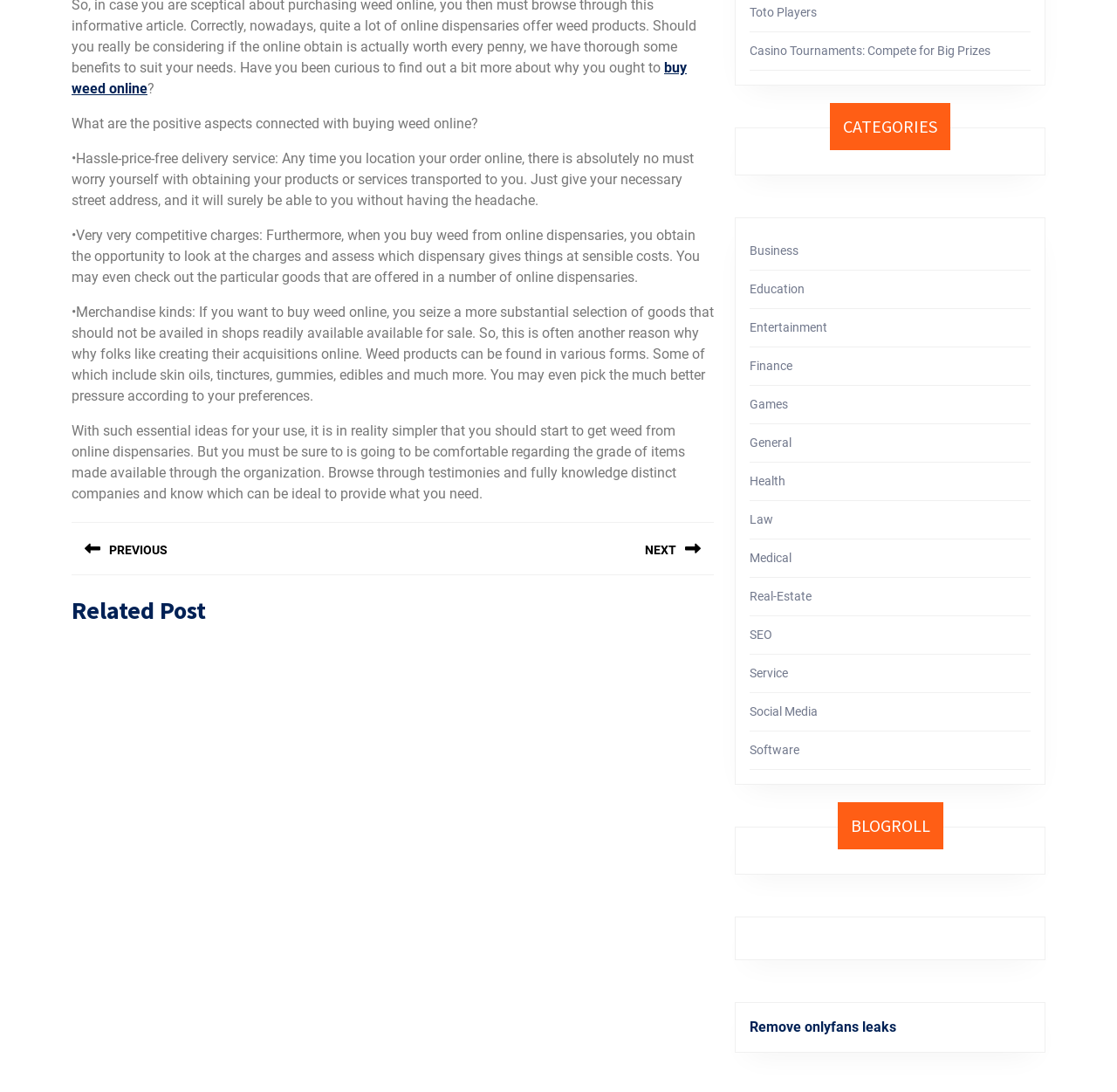Given the element description, predict the bounding box coordinates in the format (top-left x, top-left y, bottom-right x, bottom-right y). Make sure all values are between 0 and 1. Here is the element description: Entertainment

[0.671, 0.293, 0.741, 0.306]